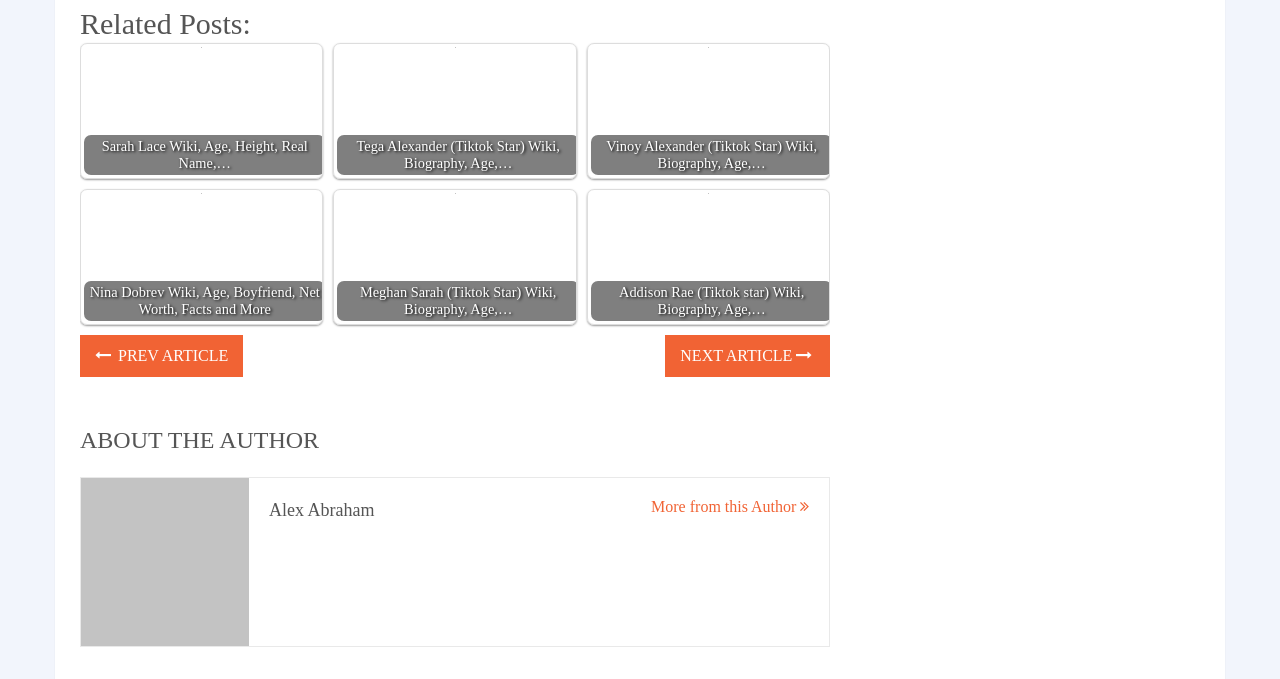What type of content is featured on this webpage?
Please use the visual content to give a single word or phrase answer.

Celebrity biographies